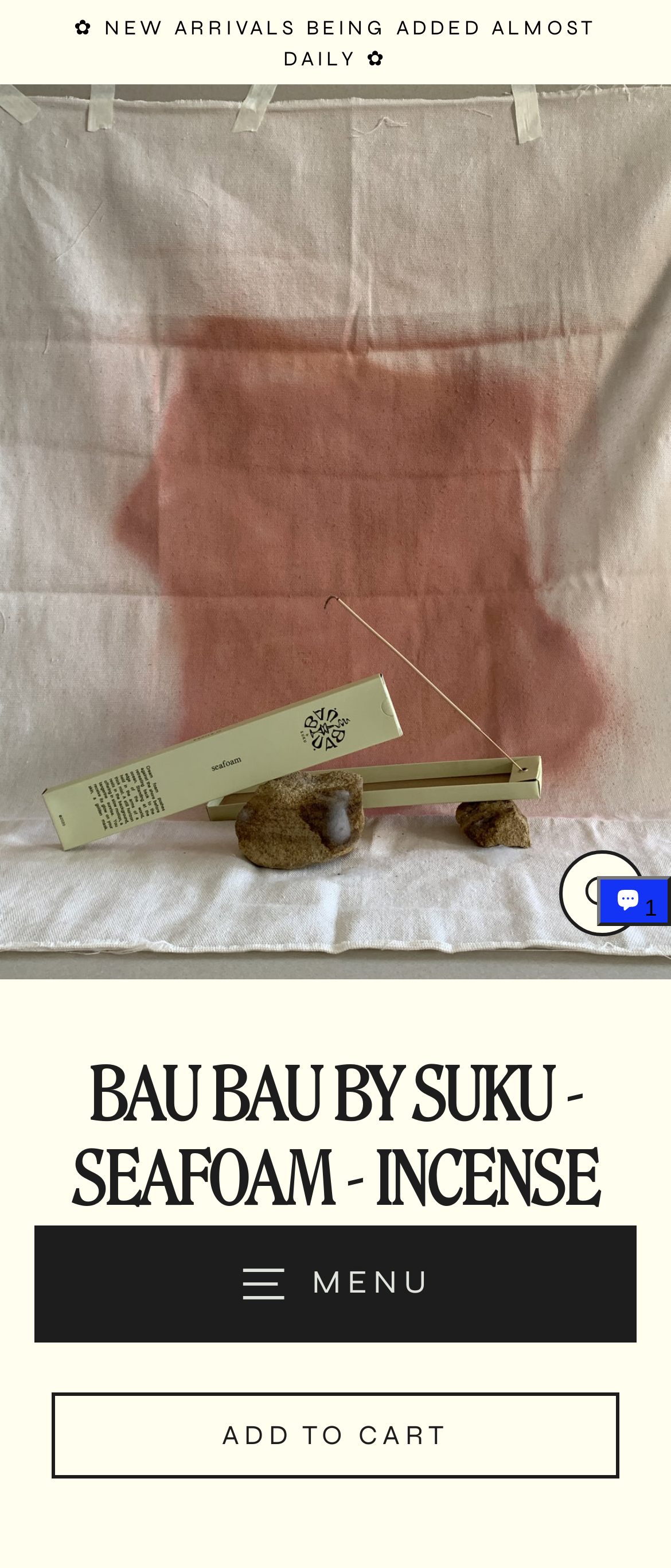Determine the bounding box coordinates for the UI element described. Format the coordinates as (top-left x, top-left y, bottom-right x, bottom-right y) and ensure all values are between 0 and 1. Element description: icon-search Close (esc)

[0.833, 0.542, 0.962, 0.597]